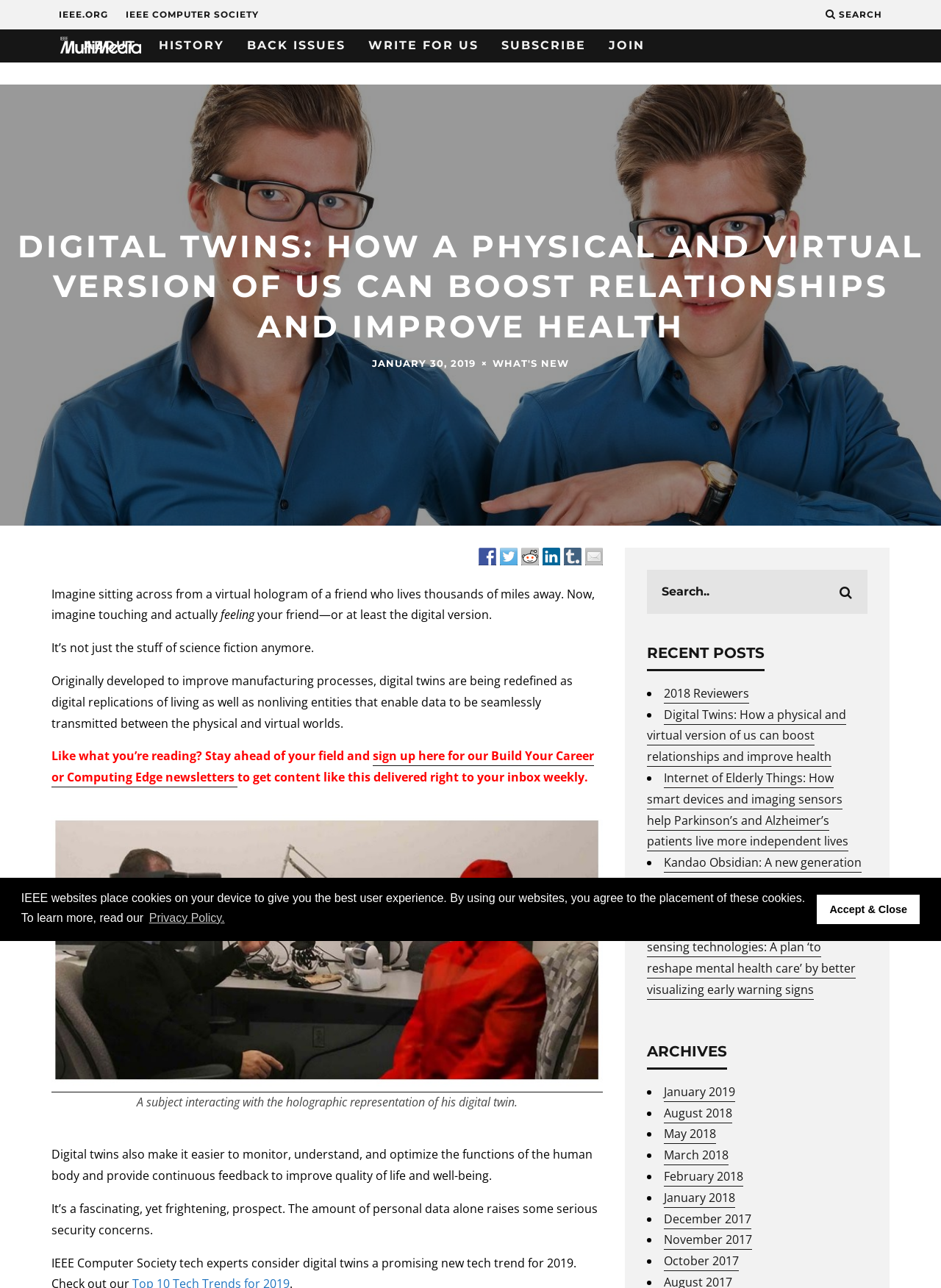Using the description: "About Sidekick", determine the UI element's bounding box coordinates. Ensure the coordinates are in the format of four float numbers between 0 and 1, i.e., [left, top, right, bottom].

None